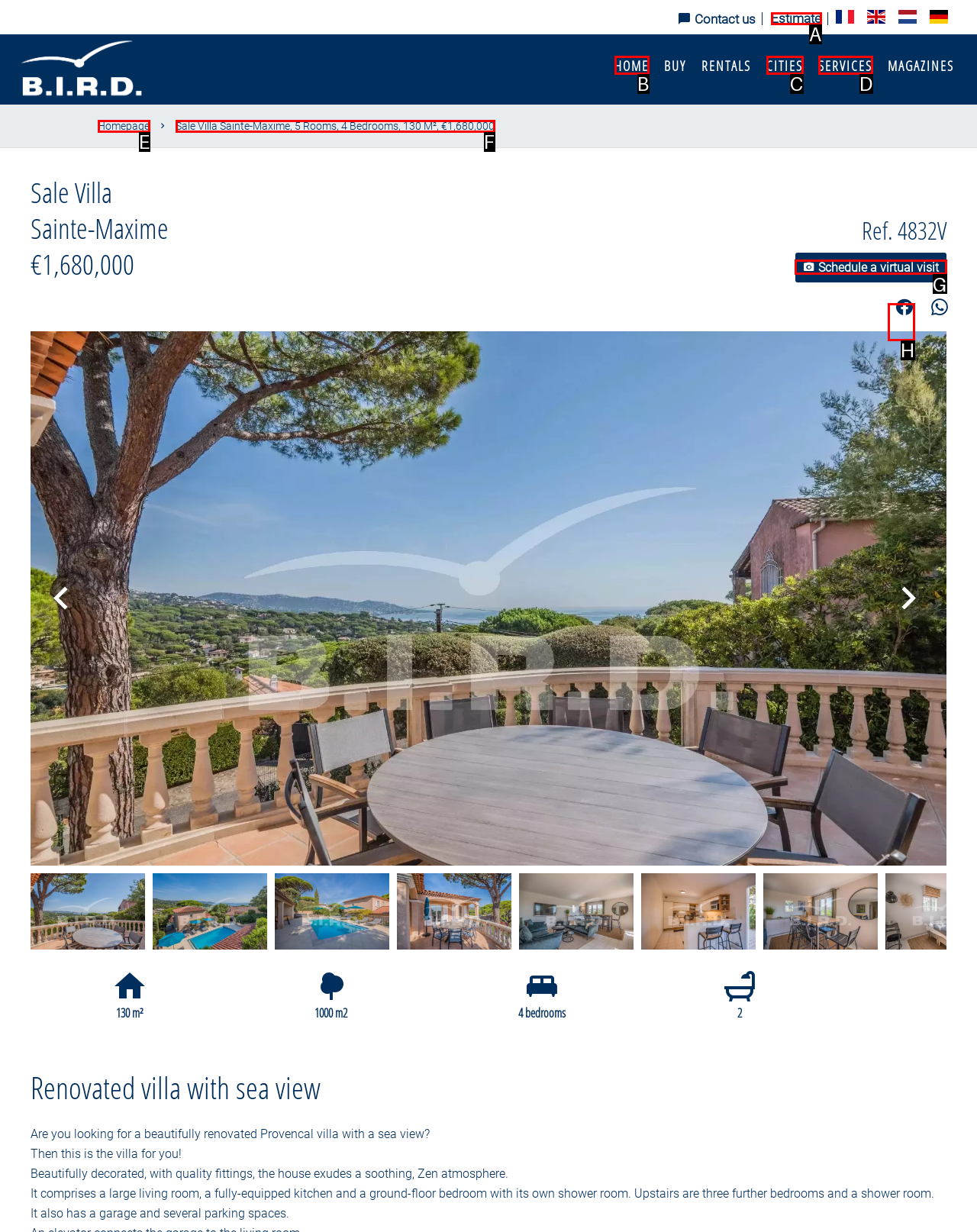Out of the given choices, which letter corresponds to the UI element required to Schedule a virtual visit? Answer with the letter.

G